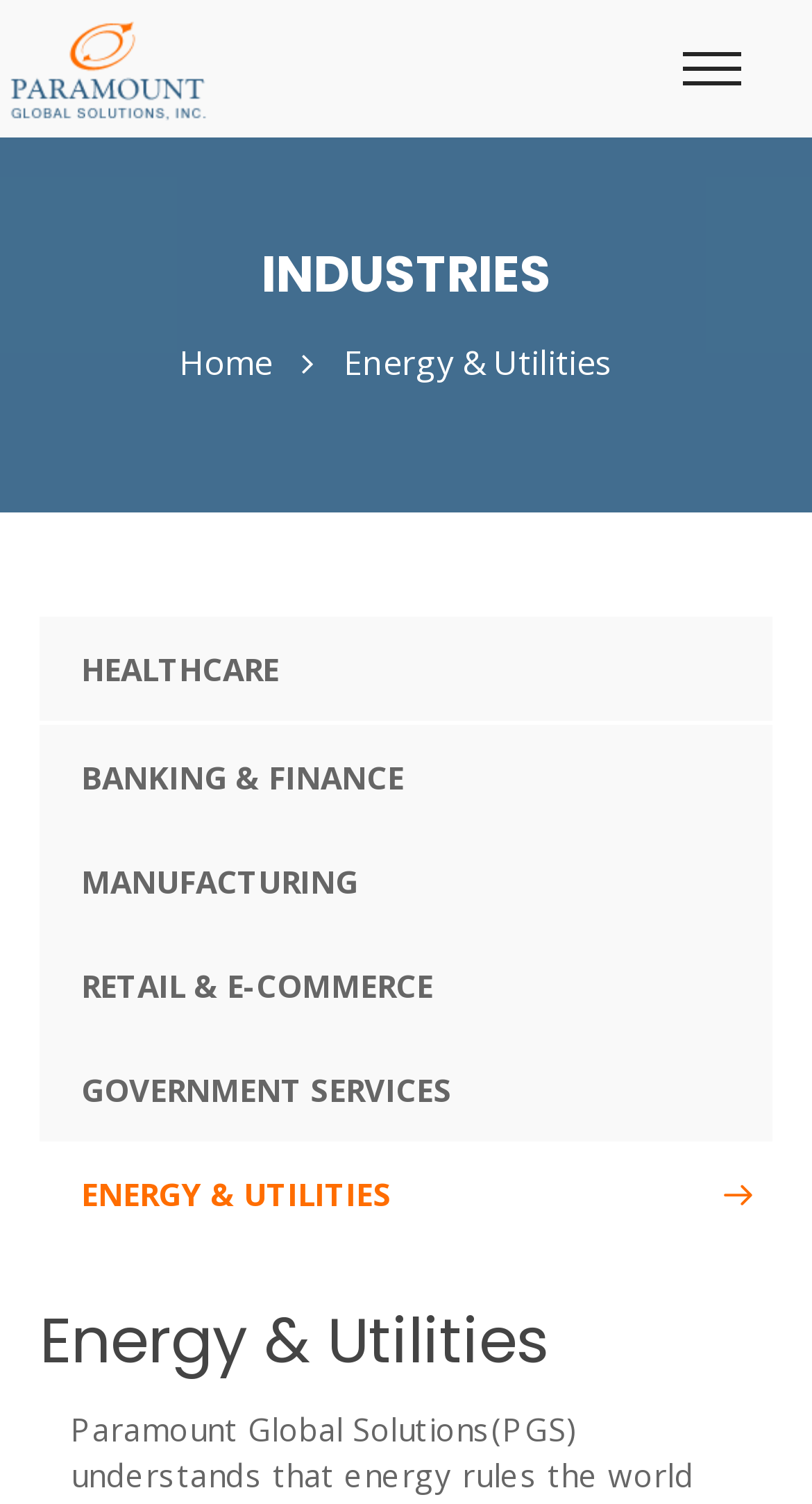Answer in one word or a short phrase: 
How many links are there on the webpage?

7